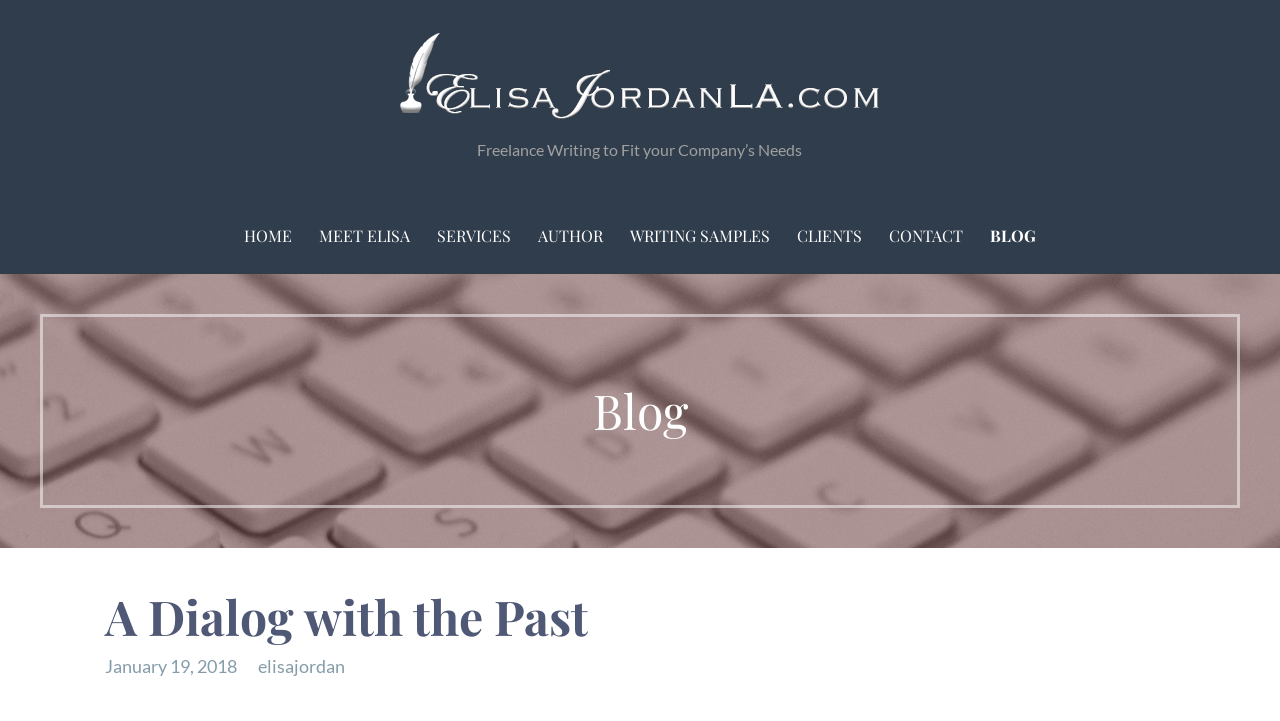Please identify the bounding box coordinates of the element on the webpage that should be clicked to follow this instruction: "view blog posts". The bounding box coordinates should be given as four float numbers between 0 and 1, formatted as [left, top, right, bottom].

[0.08, 0.523, 0.92, 0.617]